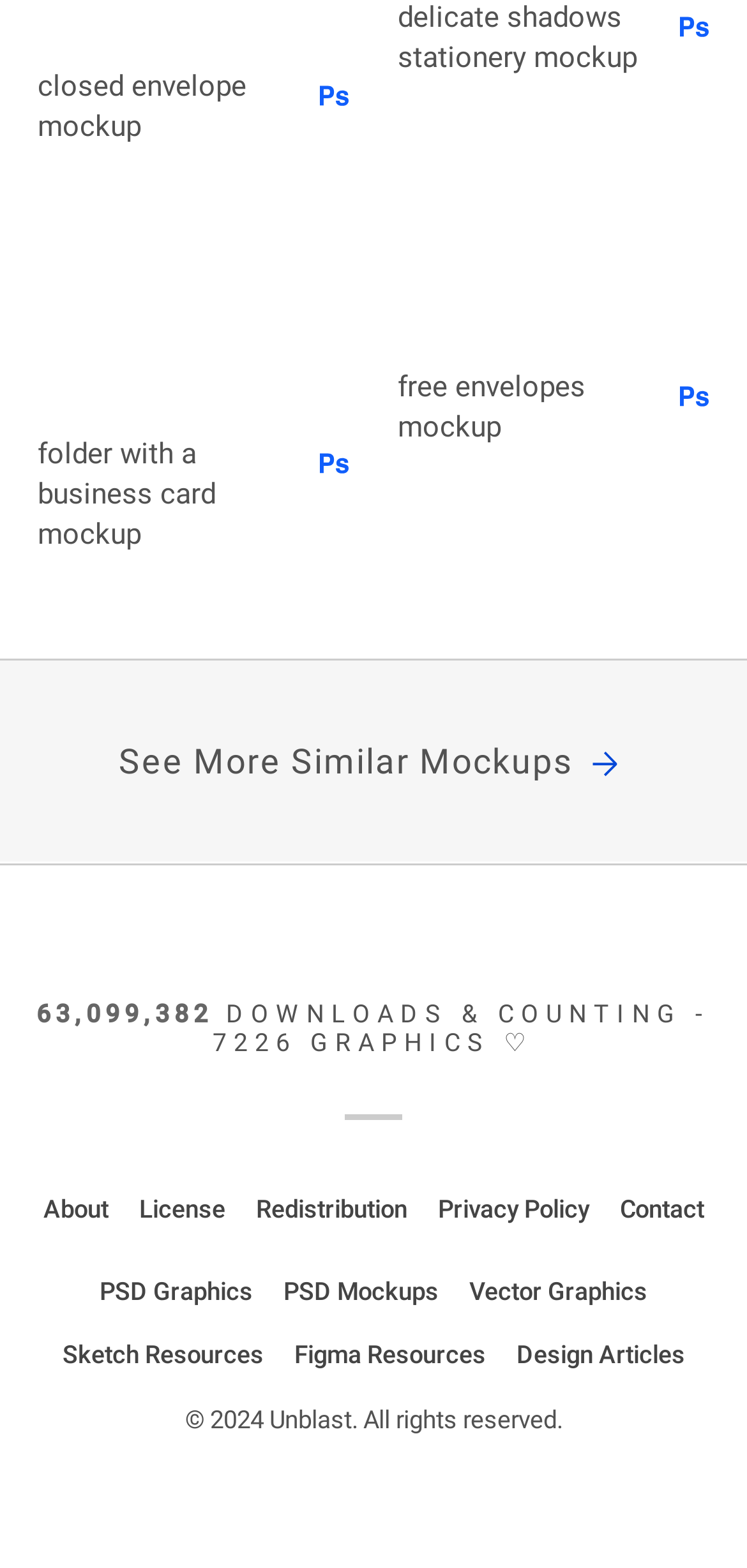What is the year of copyright?
Using the visual information, reply with a single word or short phrase.

2024